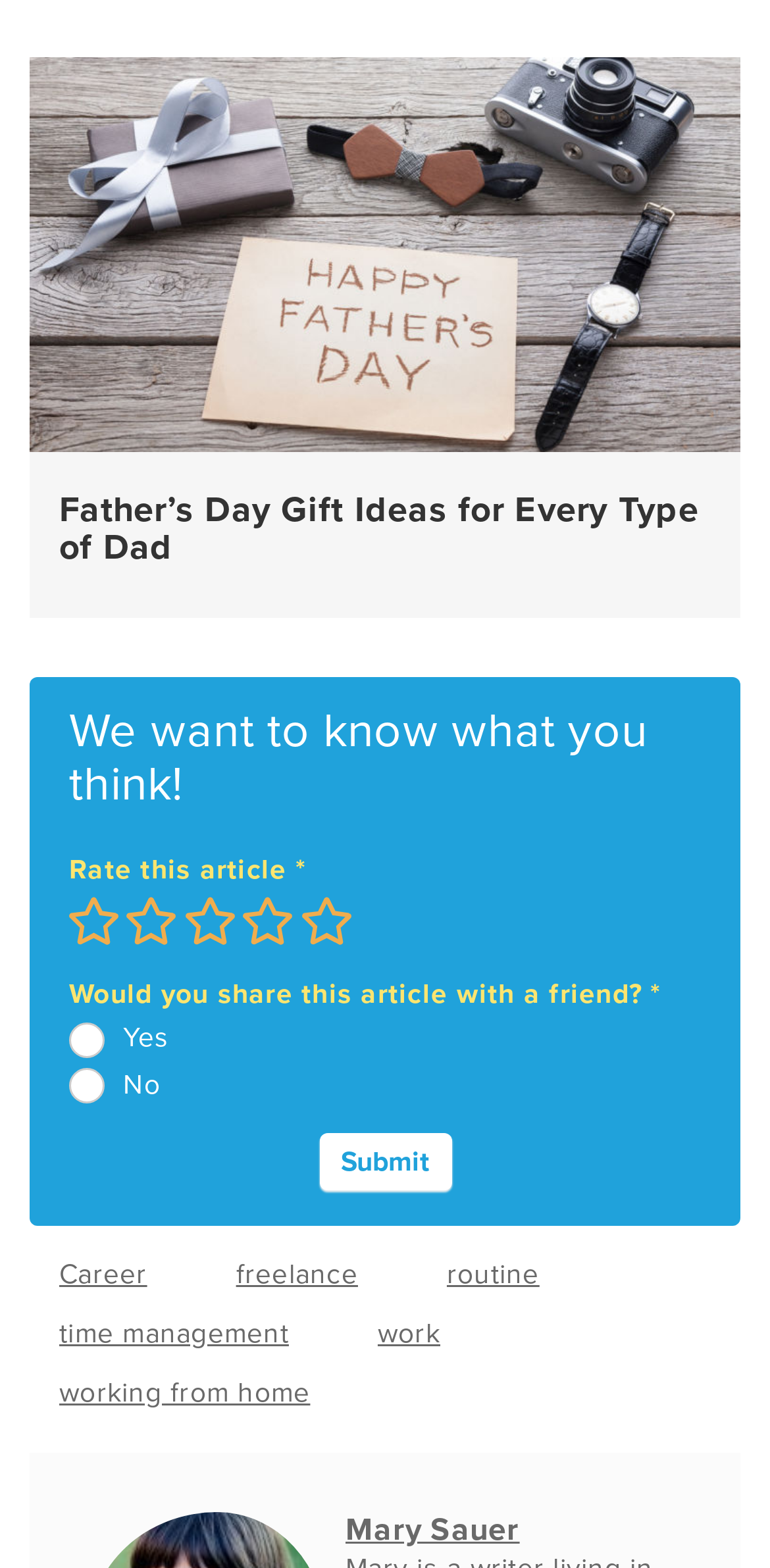Can you show the bounding box coordinates of the region to click on to complete the task described in the instruction: "Rate this article"?

[0.09, 0.544, 0.383, 0.565]